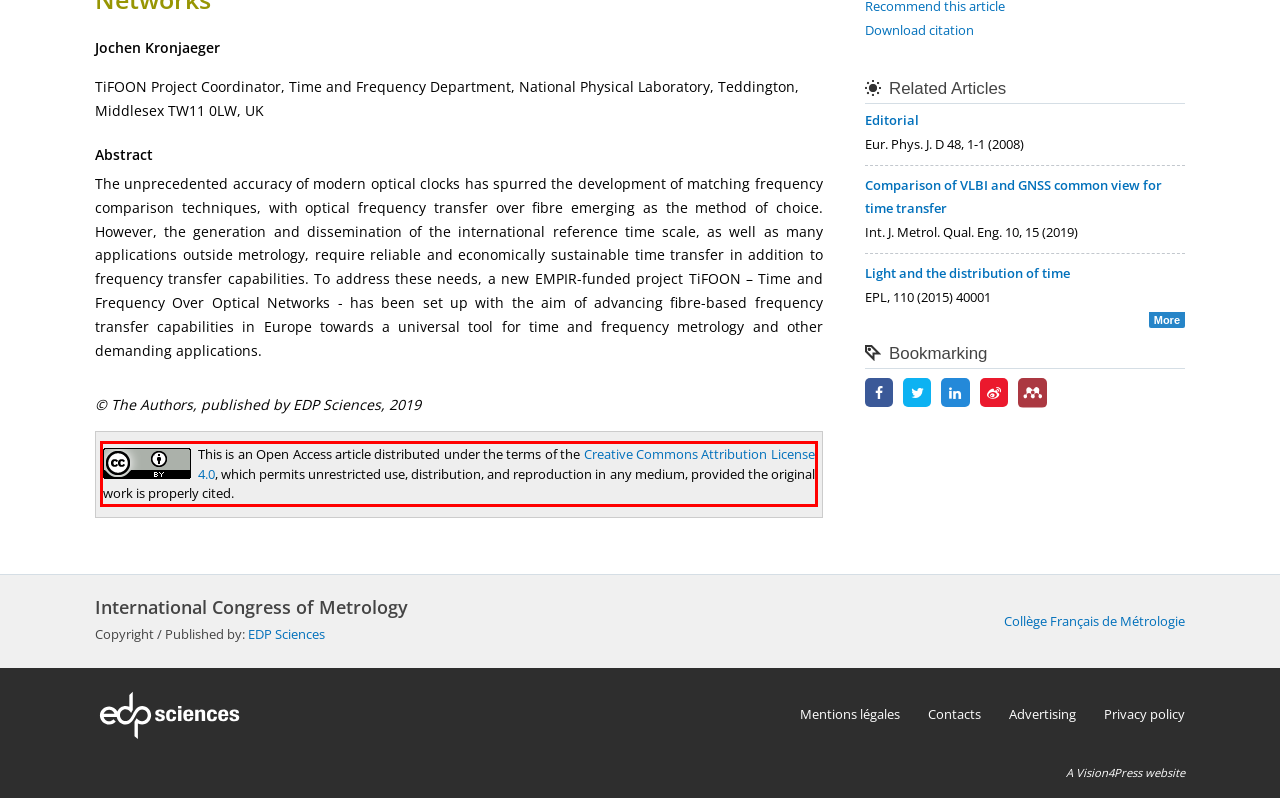Please perform OCR on the text within the red rectangle in the webpage screenshot and return the text content.

This is an Open Access article distributed under the terms of the Creative Commons Attribution License 4.0, which permits unrestricted use, distribution, and reproduction in any medium, provided the original work is properly cited.